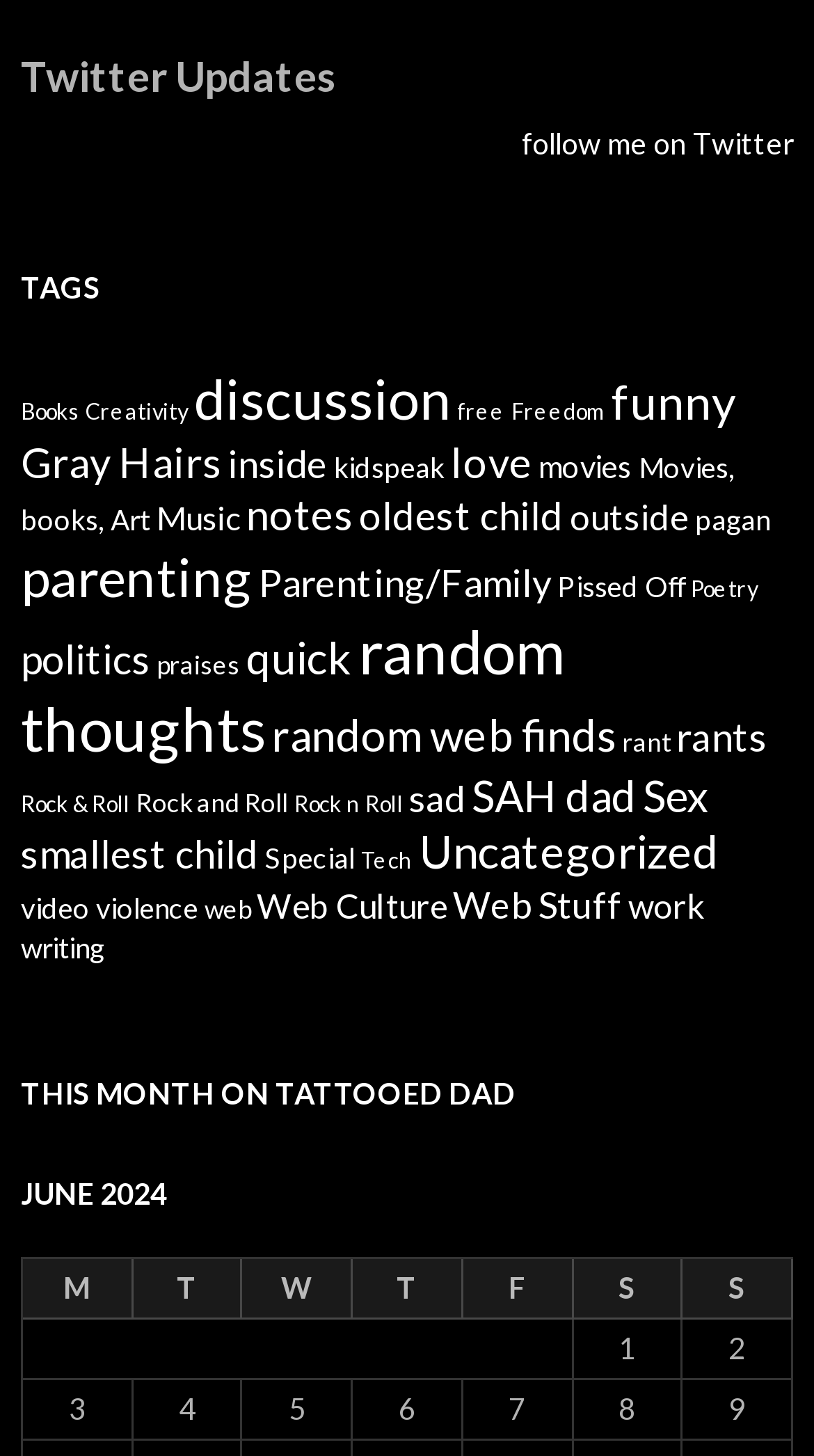Based on the element description: "follow me on Twitter", identify the UI element and provide its bounding box coordinates. Use four float numbers between 0 and 1, [left, top, right, bottom].

[0.026, 0.086, 0.974, 0.112]